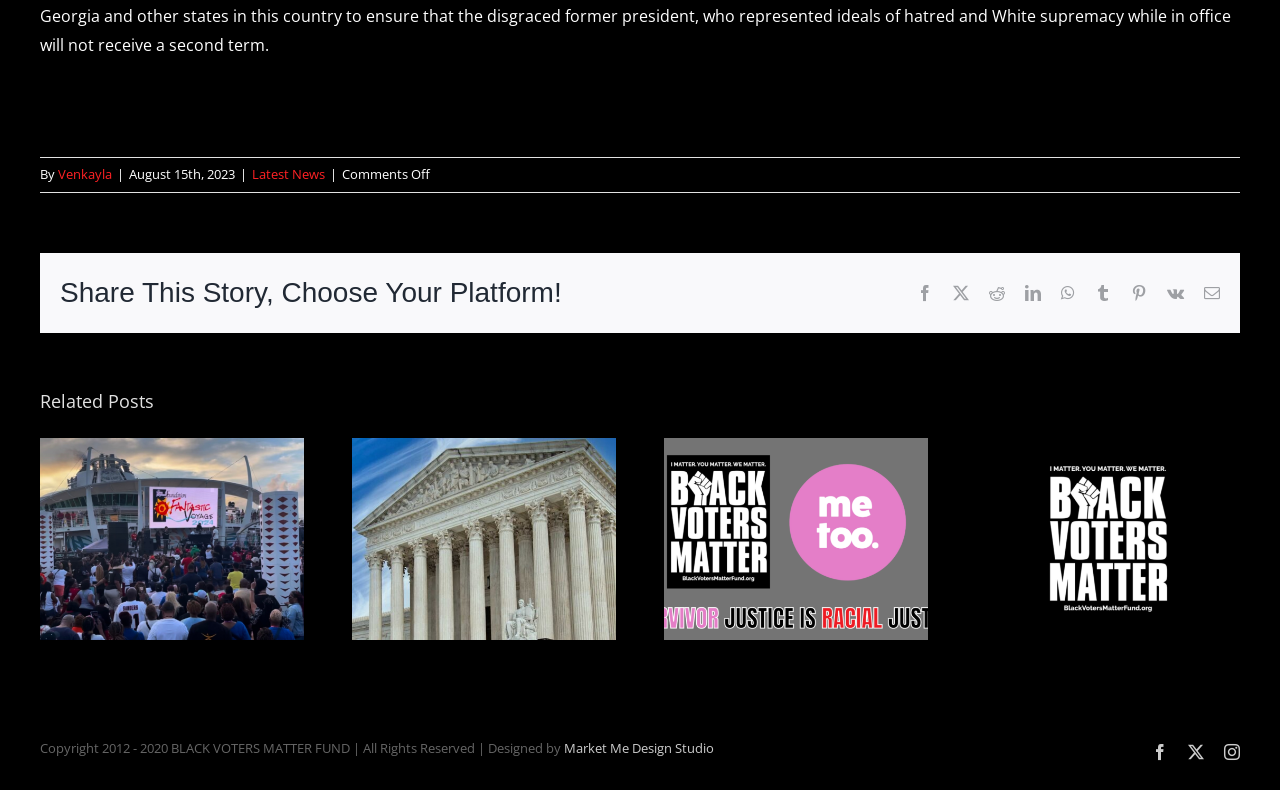Please identify the bounding box coordinates of the clickable area that will fulfill the following instruction: "Read the 'Black Voters Matter Issues Statement Following The Criminal Indictment of Former President Donald Trump in the 2020 Elections Case' article". The coordinates should be in the format of four float numbers between 0 and 1, i.e., [left, top, right, bottom].

[0.335, 0.208, 0.387, 0.793]